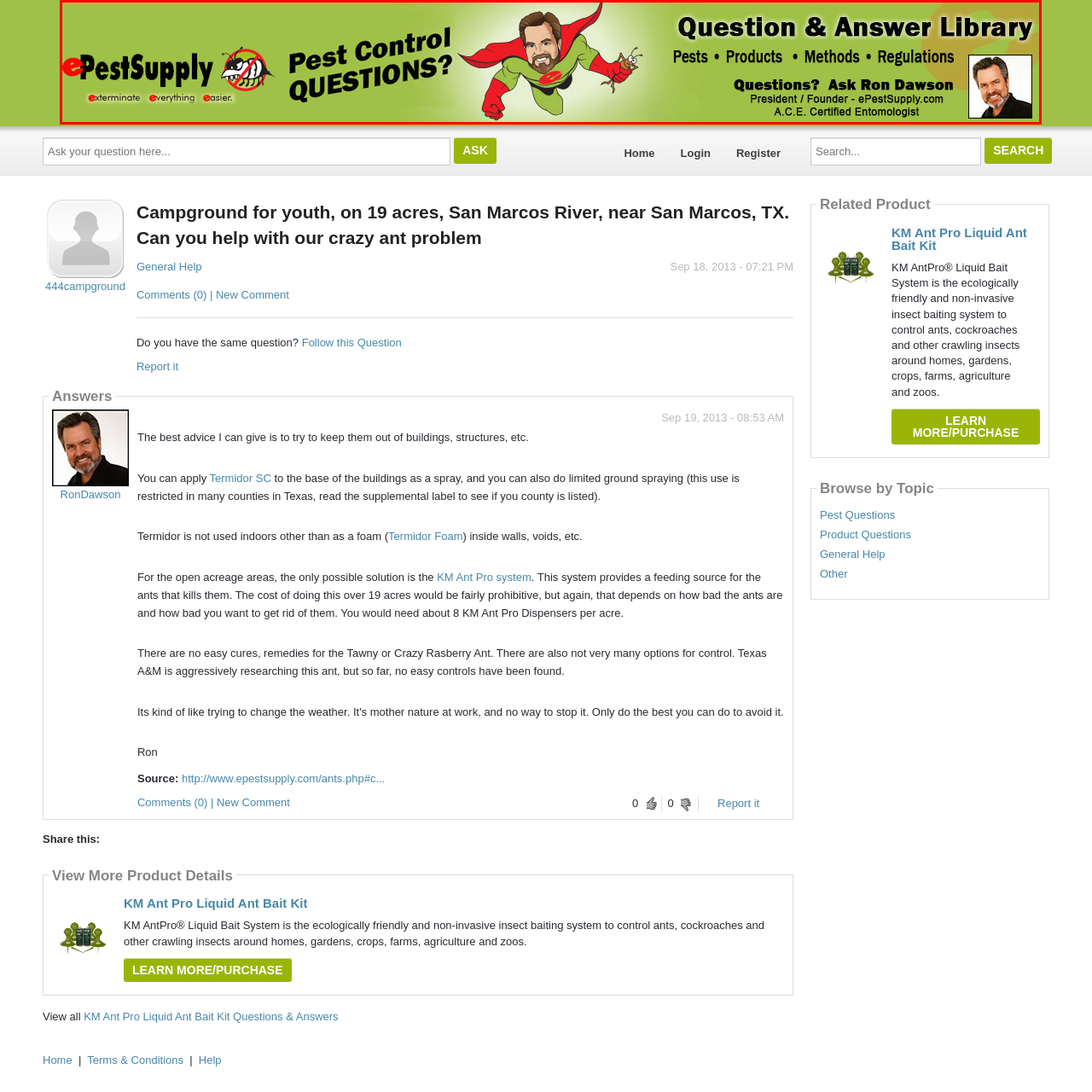What is the purpose of the 'Question & Answer Library'?
Please analyze the image within the red bounding box and provide a comprehensive answer based on the visual information.

The caption states that the banner promotes a 'Question & Answer Library', which invites customers to inquire about pest-related topics, products, methods, and regulations, suggesting that the purpose of the library is to provide information on these topics.